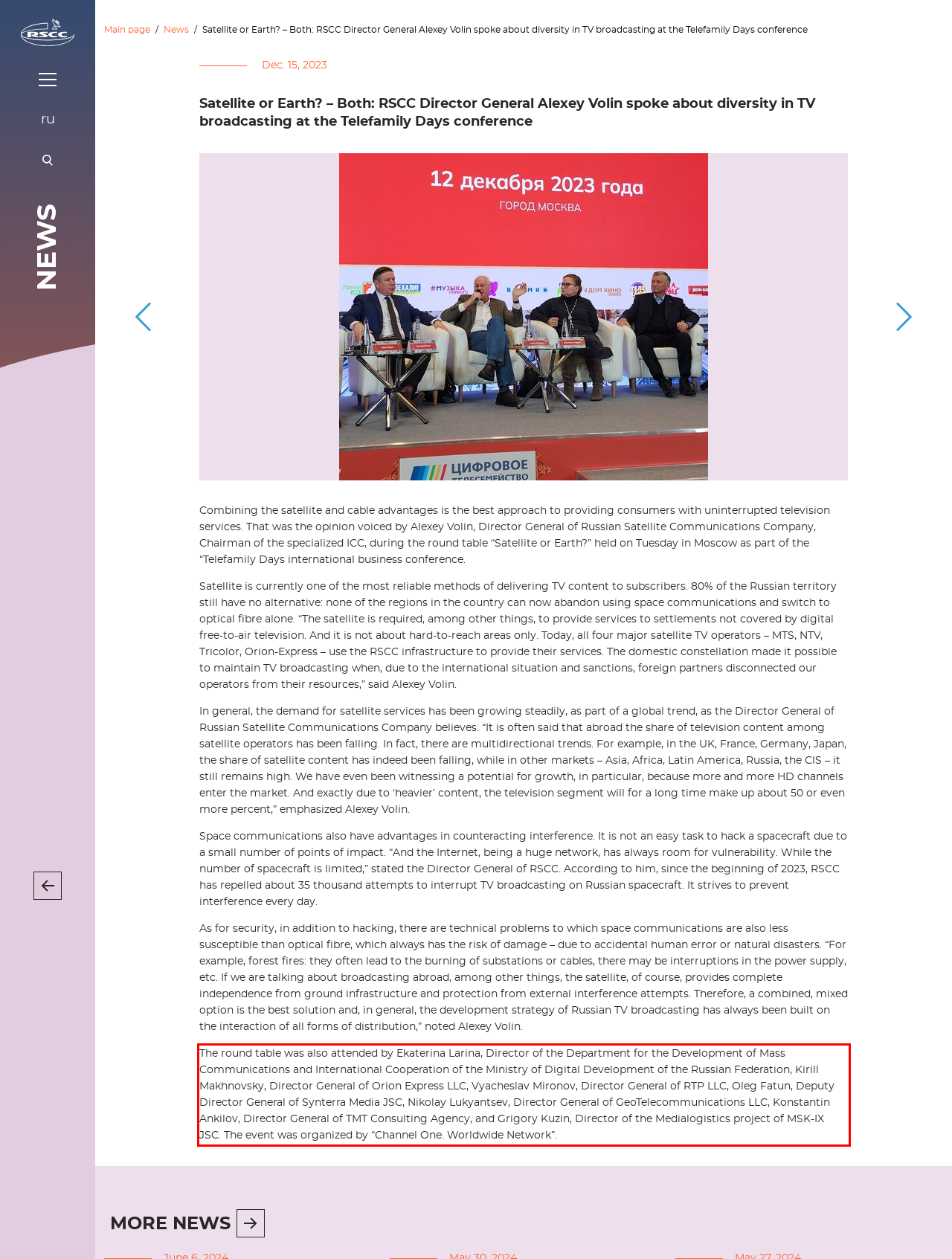Your task is to recognize and extract the text content from the UI element enclosed in the red bounding box on the webpage screenshot.

The round table was also attended by Ekaterina Larina, Director of the Department for the Development of Mass Communications and International Cooperation of the Ministry of Digital Development of the Russian Federation, Kirill Makhnovsky, Director General of Orion Express LLC, Vyacheslav Mironov, Director General of RTP LLC, Oleg Fatun, Deputy Director General of Synterra Media JSC, Nikolay Lukyantsev, Director General of GeoTelecommunications LLC, Konstantin Ankilov, Director General of TMT Consulting Agency, and Grigory Kuzin, Director of the Medialogistics project of MSK-IX JSC. The event was organized by “Channel One. Worldwide Network”.